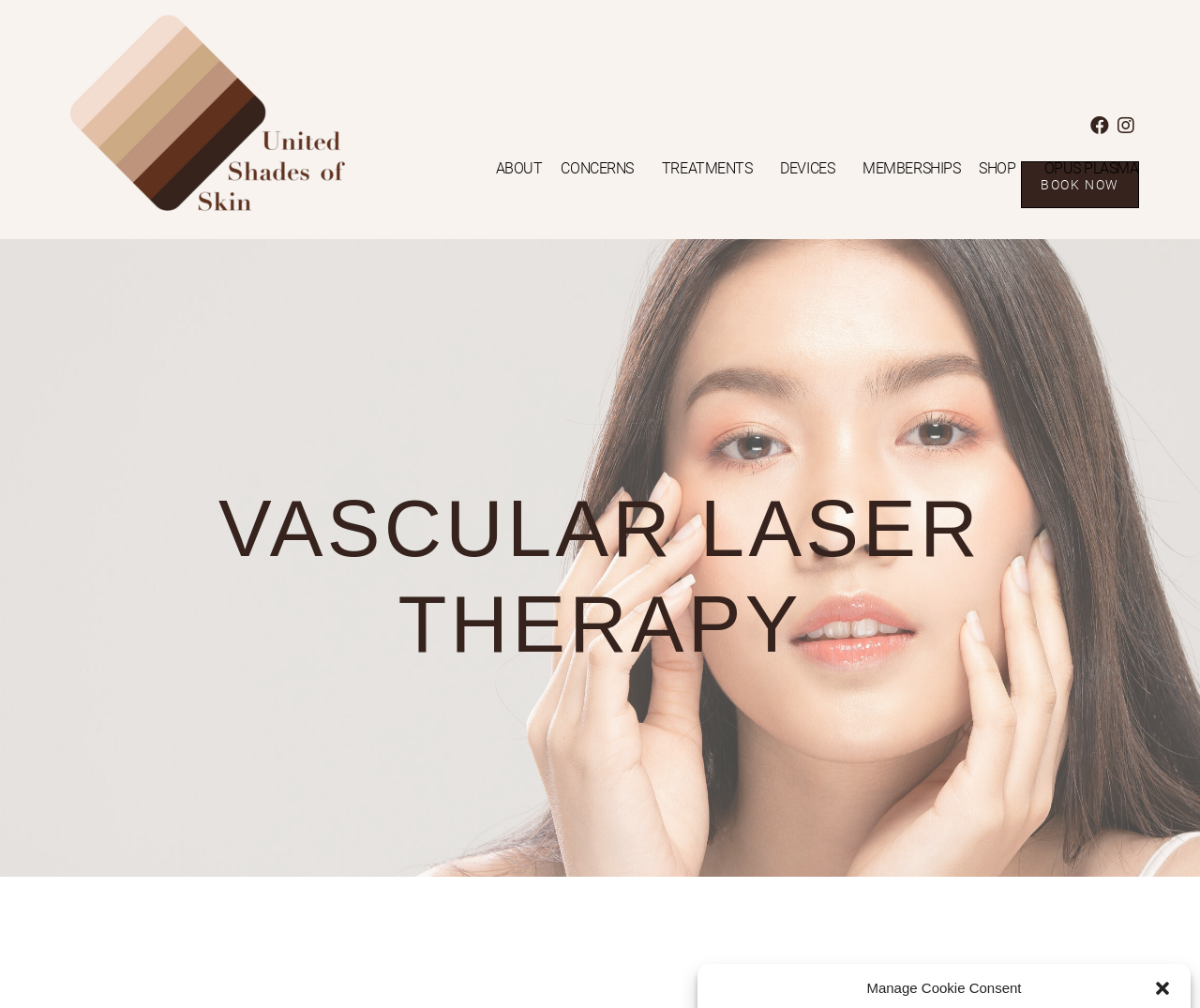Find and indicate the bounding box coordinates of the region you should select to follow the given instruction: "Explore the treatments menu".

[0.551, 0.156, 0.635, 0.178]